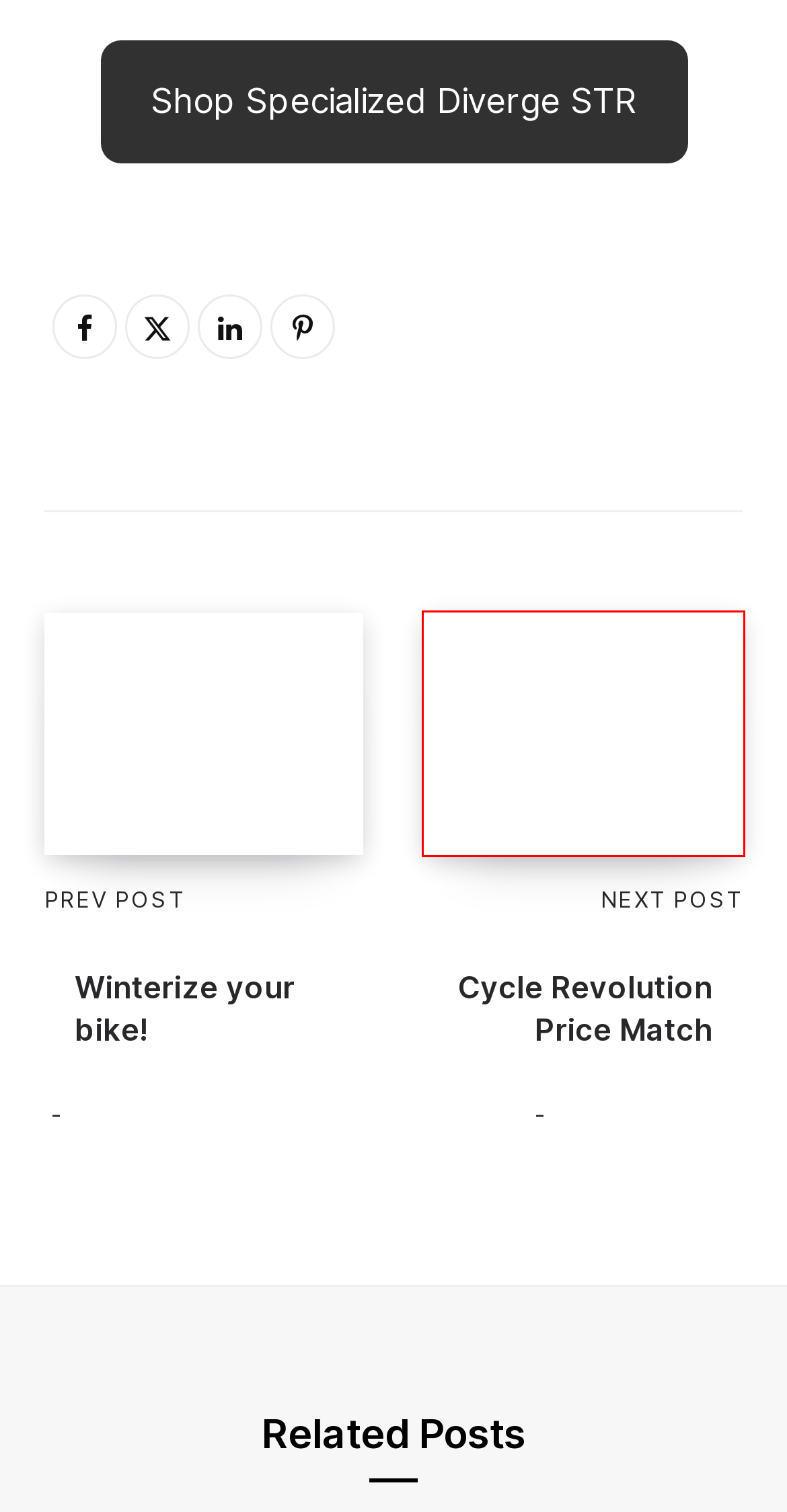You are given a screenshot of a webpage with a red rectangle bounding box around a UI element. Select the webpage description that best matches the new webpage after clicking the element in the bounding box. Here are the candidates:
A. Cycle Revolution | Returns Policy
B. Cycle Revolution | Finance
C. Accessories Archives - Revolution Blog
D. Cycle Revolution Price Match - Revolution Blog
E. Guides, Help and Advice - Cycle Revolution
F. 2023 Glasgow World Championships
G. Search results for 'diverge str'
H. Winterize your bike! - Revolution Blog

D